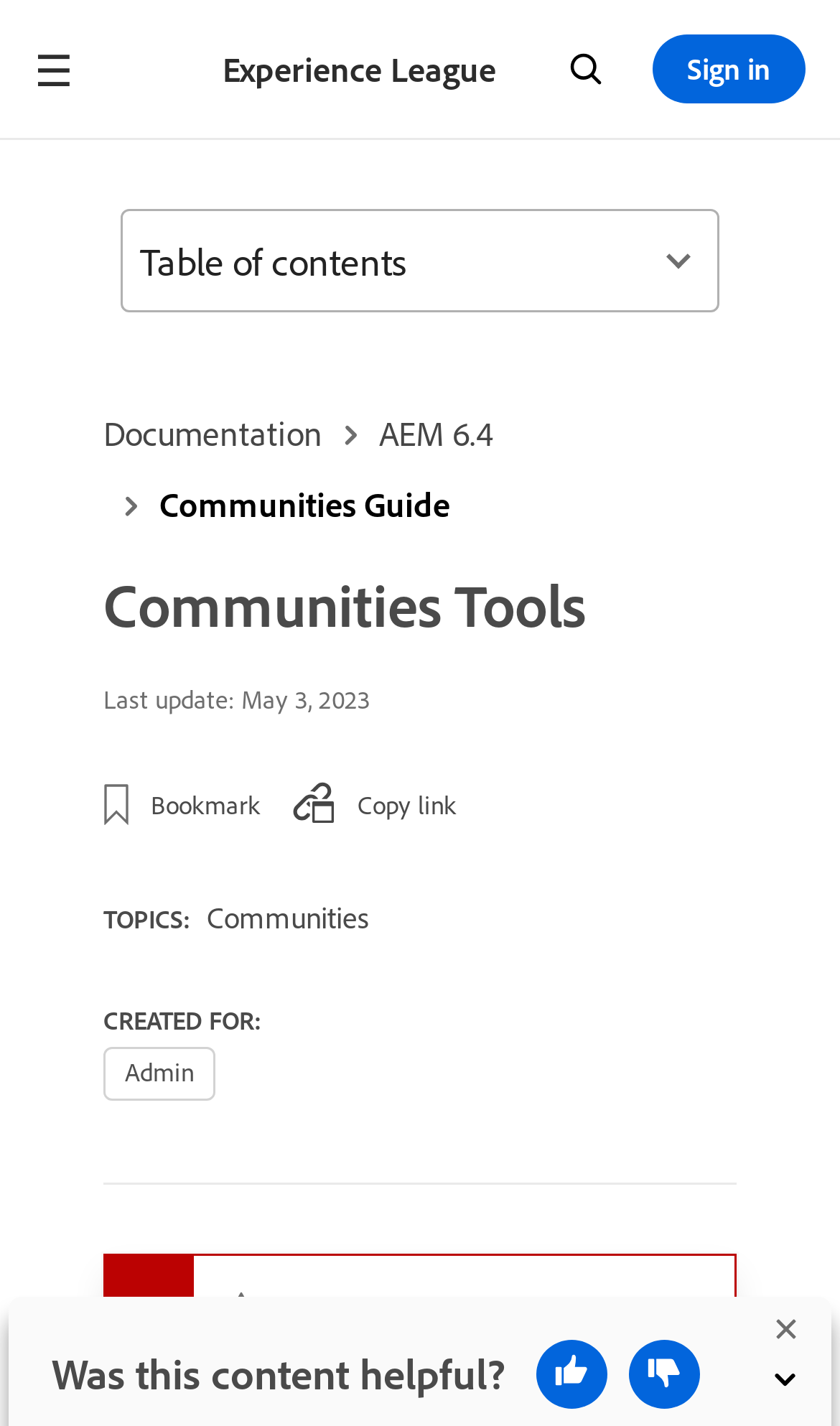Please study the image and answer the question comprehensively:
What is the warning symbol shown on the page?

I found this information by looking at the image elements on the page and finding the one that is described as a warning symbol.